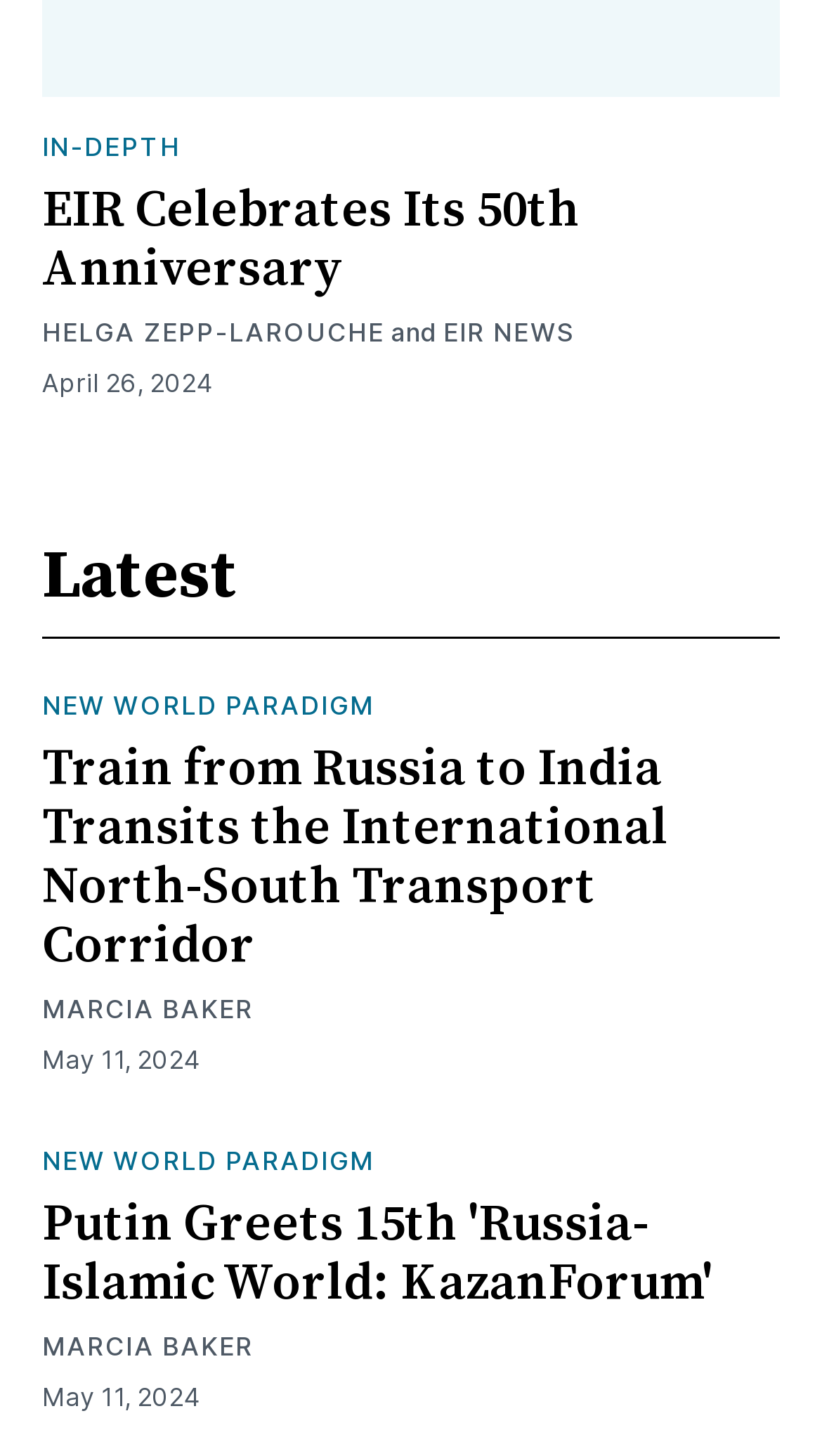How many links are in the first article?
Refer to the image and respond with a one-word or short-phrase answer.

2